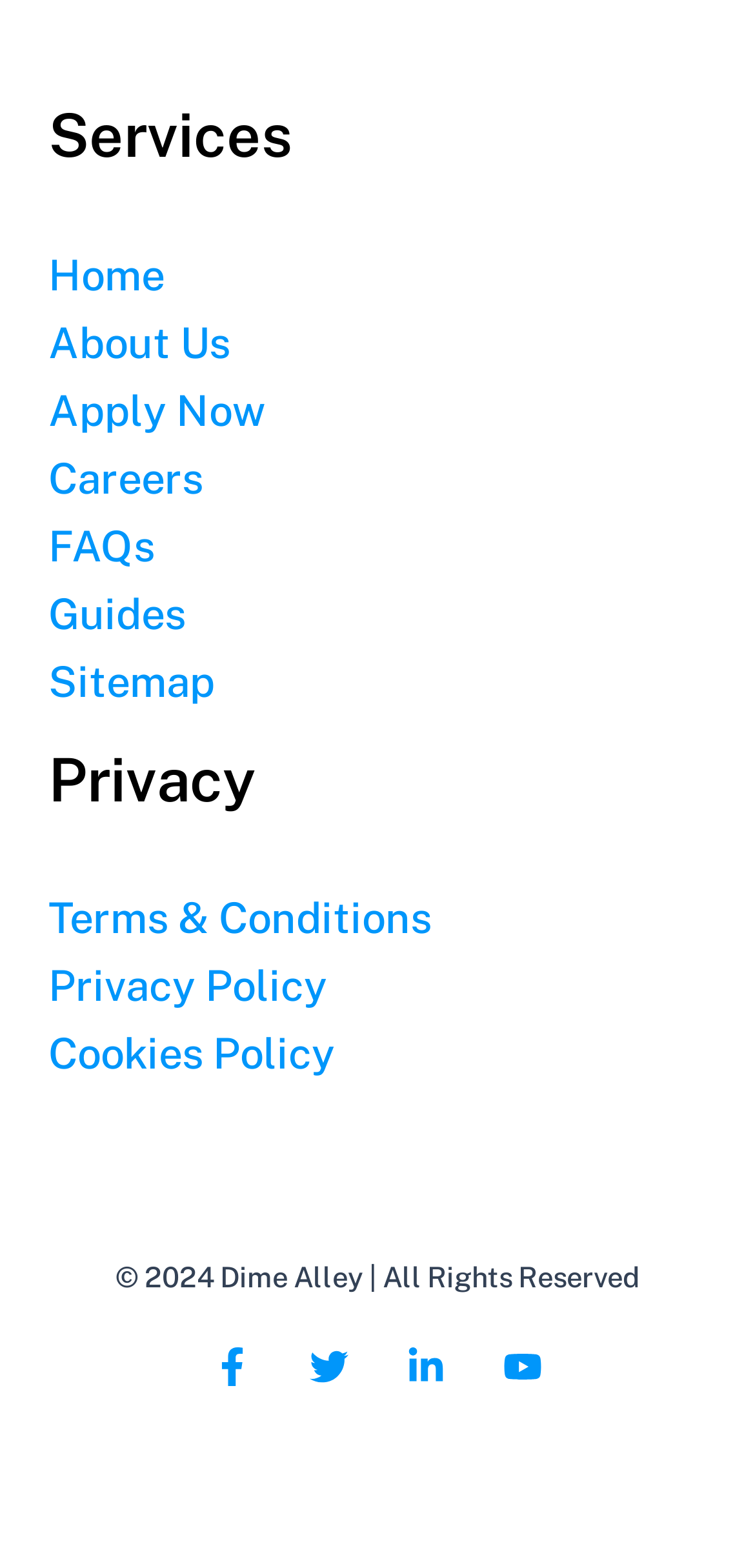Determine the bounding box of the UI element mentioned here: "(888)501-7029". The coordinates must be in the format [left, top, right, bottom] with values ranging from 0 to 1.

None